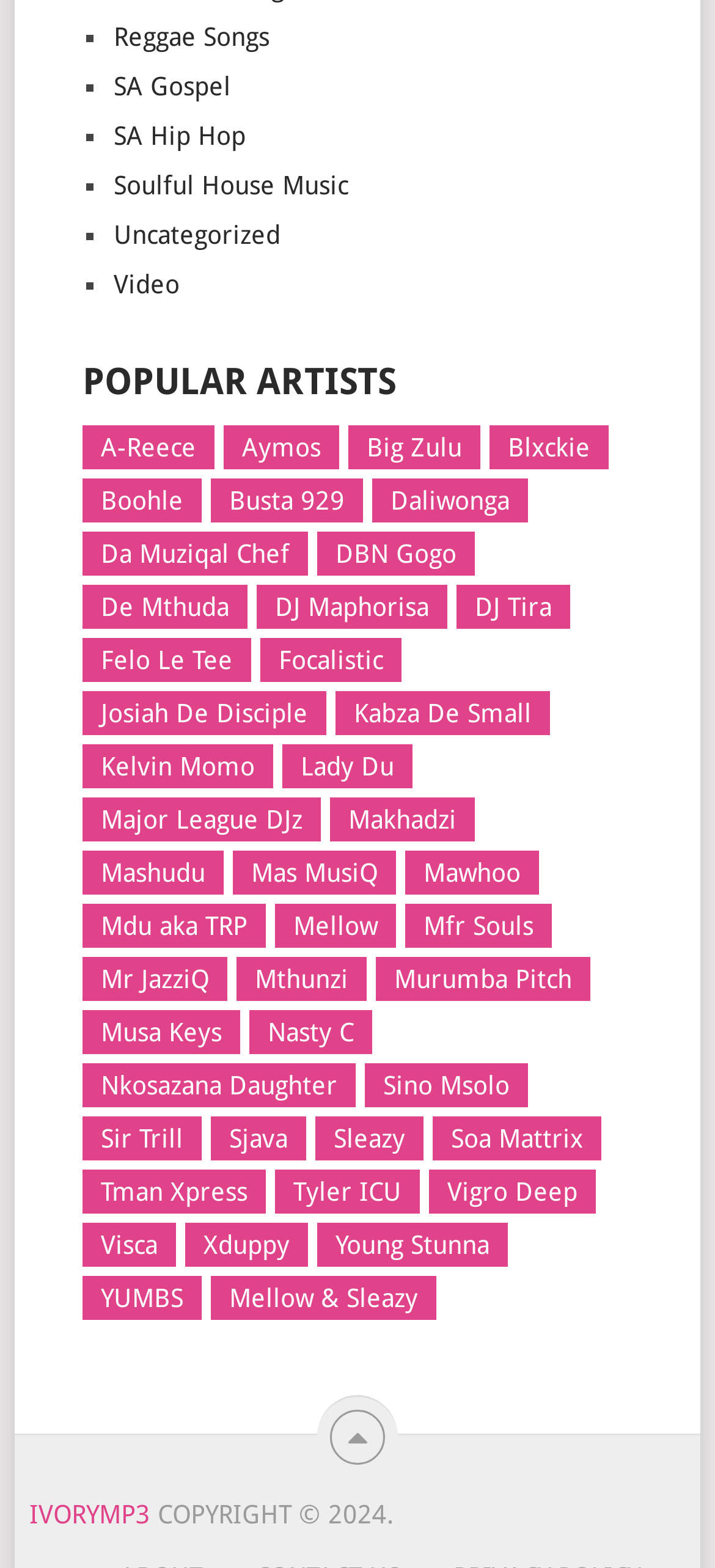Specify the bounding box coordinates of the element's region that should be clicked to achieve the following instruction: "Explore the 'Social Justice' blog topic". The bounding box coordinates consist of four float numbers between 0 and 1, in the format [left, top, right, bottom].

None